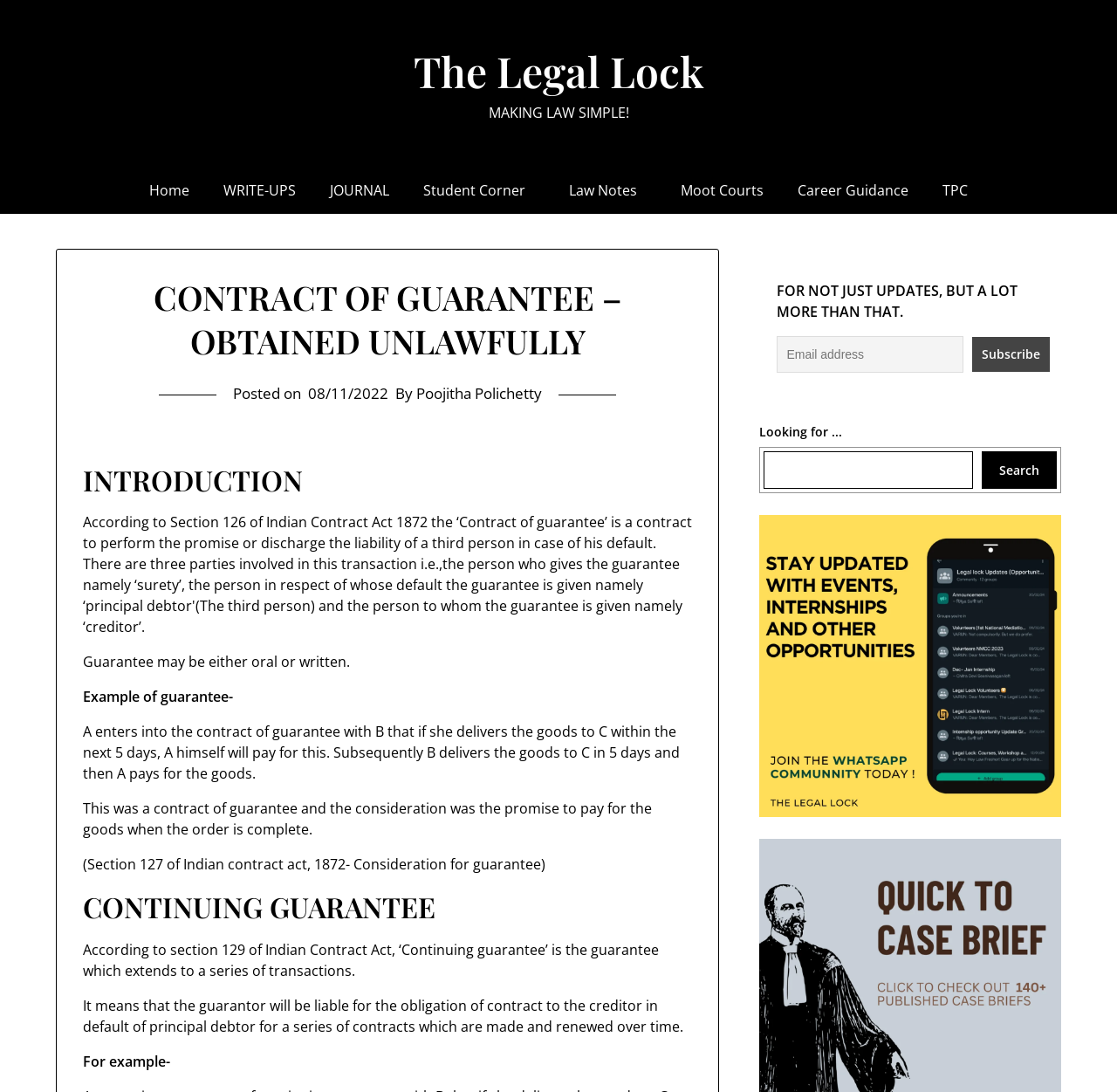What is the author of the current webpage?
Give a detailed response to the question by analyzing the screenshot.

I determined the author of the current webpage by looking at the text 'By Poojitha Polichetty' below the main heading. This suggests that Poojitha Polichetty is the author of the webpage.